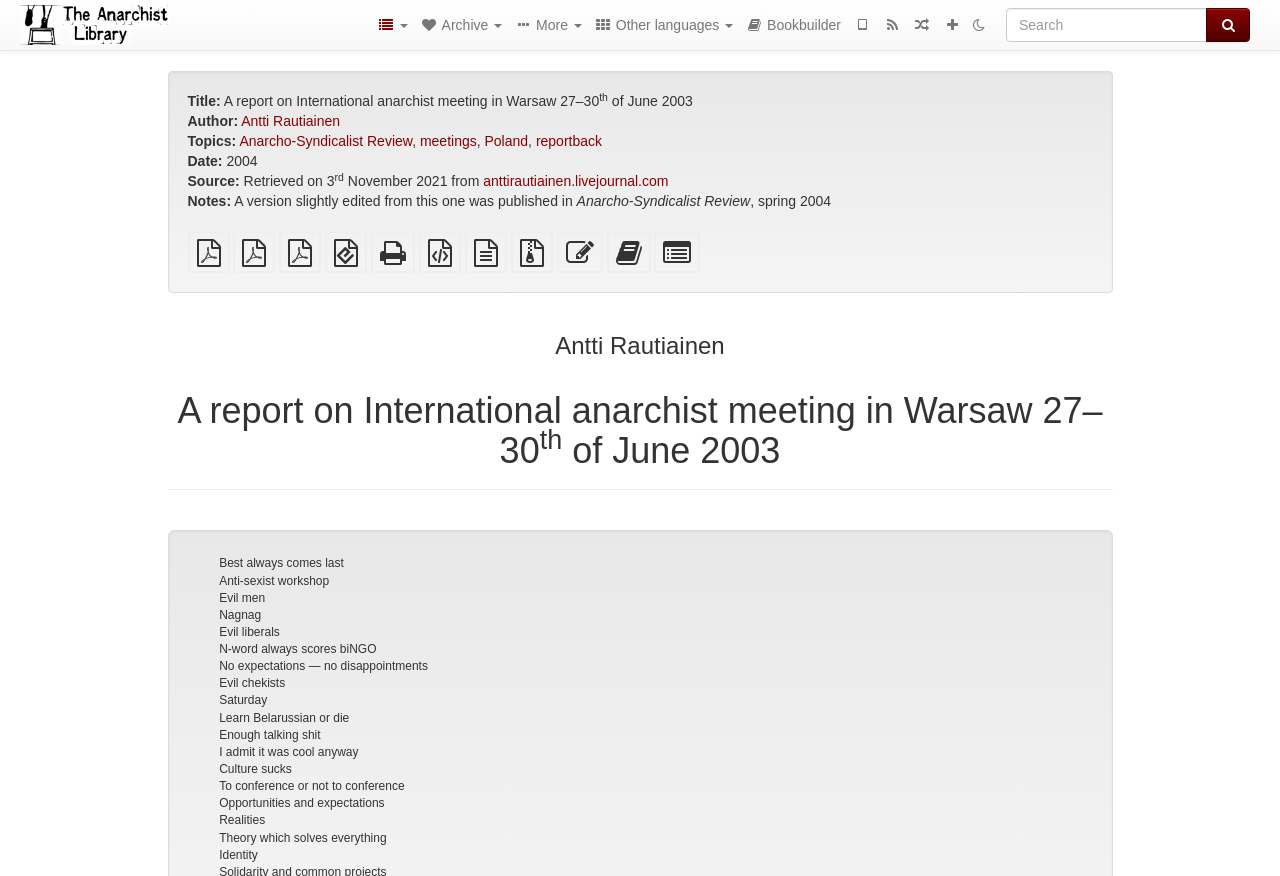What is the purpose of the search box?
Craft a detailed and extensive response to the question.

The search box is located at the top right corner of the webpage, and it is likely used to search for texts or reports within the library. The presence of the search box and the textbox with the label 'Search' suggests that the user can input keywords to search for relevant content.